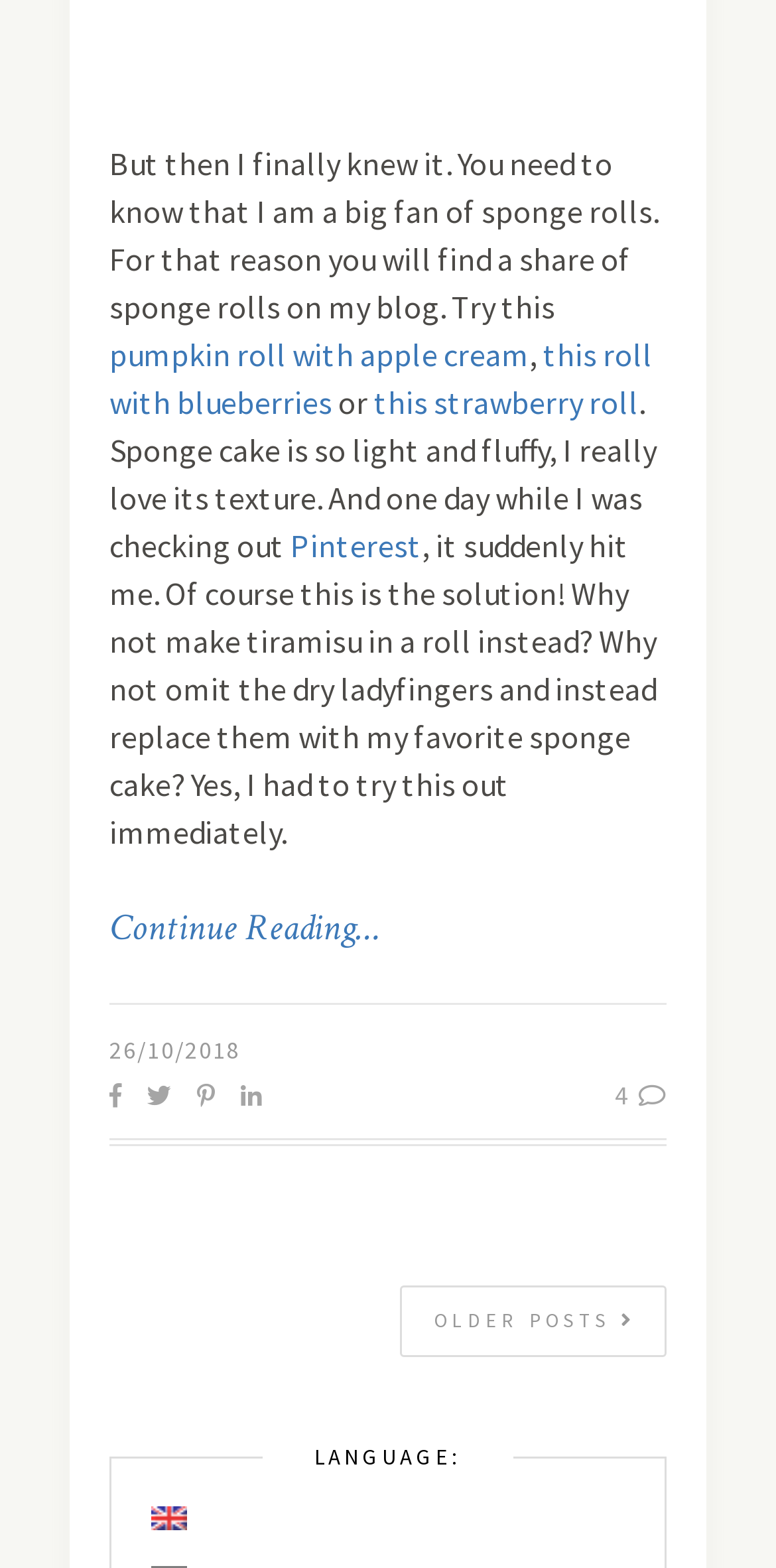Locate the bounding box of the UI element defined by this description: "Open Menu". The coordinates should be given as four float numbers between 0 and 1, formatted as [left, top, right, bottom].

None